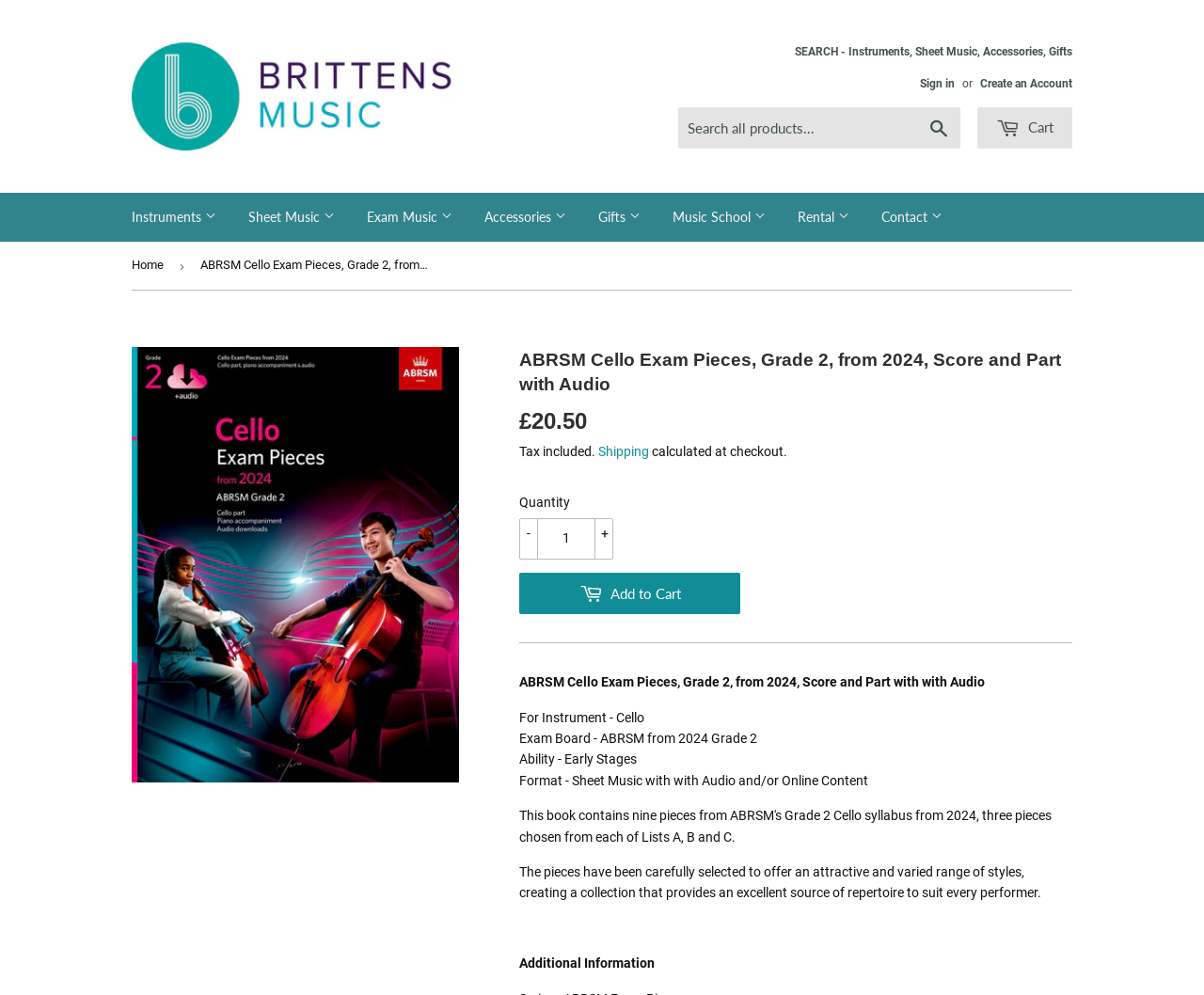Construct a thorough caption encompassing all aspects of the webpage.

This webpage is about ABRSM Cello Exam Pieces Grade 2 from 2024 Score and Part with Audio, offered by Brittens Music. At the top left corner, there is a logo of Brittens Music, accompanied by a link to the website. Next to it, there is a search bar where users can search for products. On the top right corner, there are links to sign in, create an account, and view the cart.

Below the top section, there are two main menus: Instruments and Sheet Music. The Instruments menu is divided into six categories: Piano and Keyboard, Bowed Strings, Guitar and Band, Woodwind, Brass, and Drums & Percussion. Each category has sub-links to specific instruments or accessories.

The Sheet Music menu is also divided into six categories: Piano & Keyboard, Bowed Strings, Guitar & Band, Voice and Choral, Woodwind, and Brass. Each category has sub-links to different types of sheet music, such as general music, method/tutor, scales & sight reading, theory aural & tech, and exam boards like ABRSM, Trinity, and Rockschool.

Overall, the webpage appears to be an online store for musical instruments and sheet music, with a focus on exam pieces and educational resources.